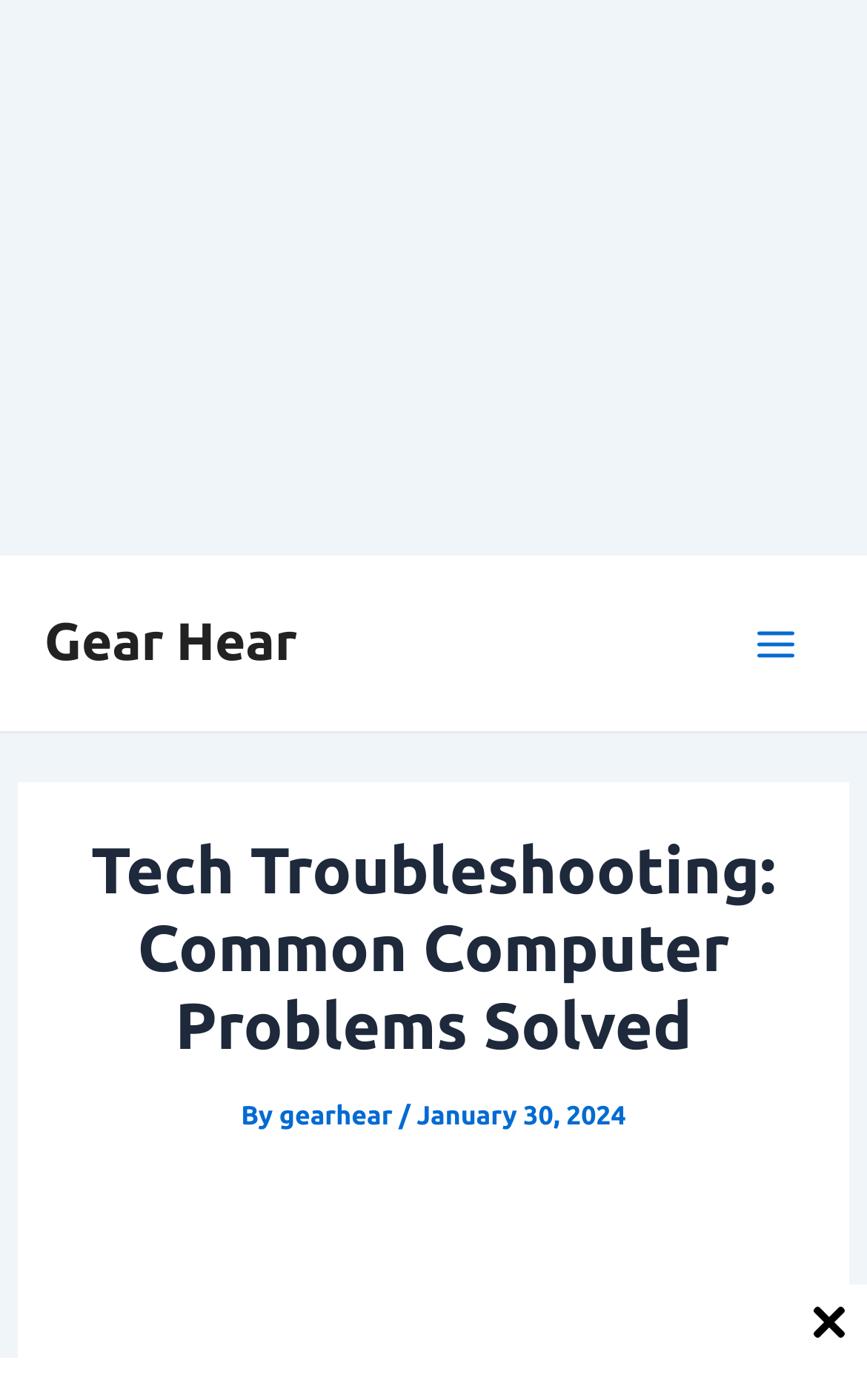What is the purpose of the button at the top right?
Please respond to the question thoroughly and include all relevant details.

I inferred the purpose of the button by looking at its text content, which is 'Main Menu', indicating that it is likely used to expand or collapse a menu section on the webpage.